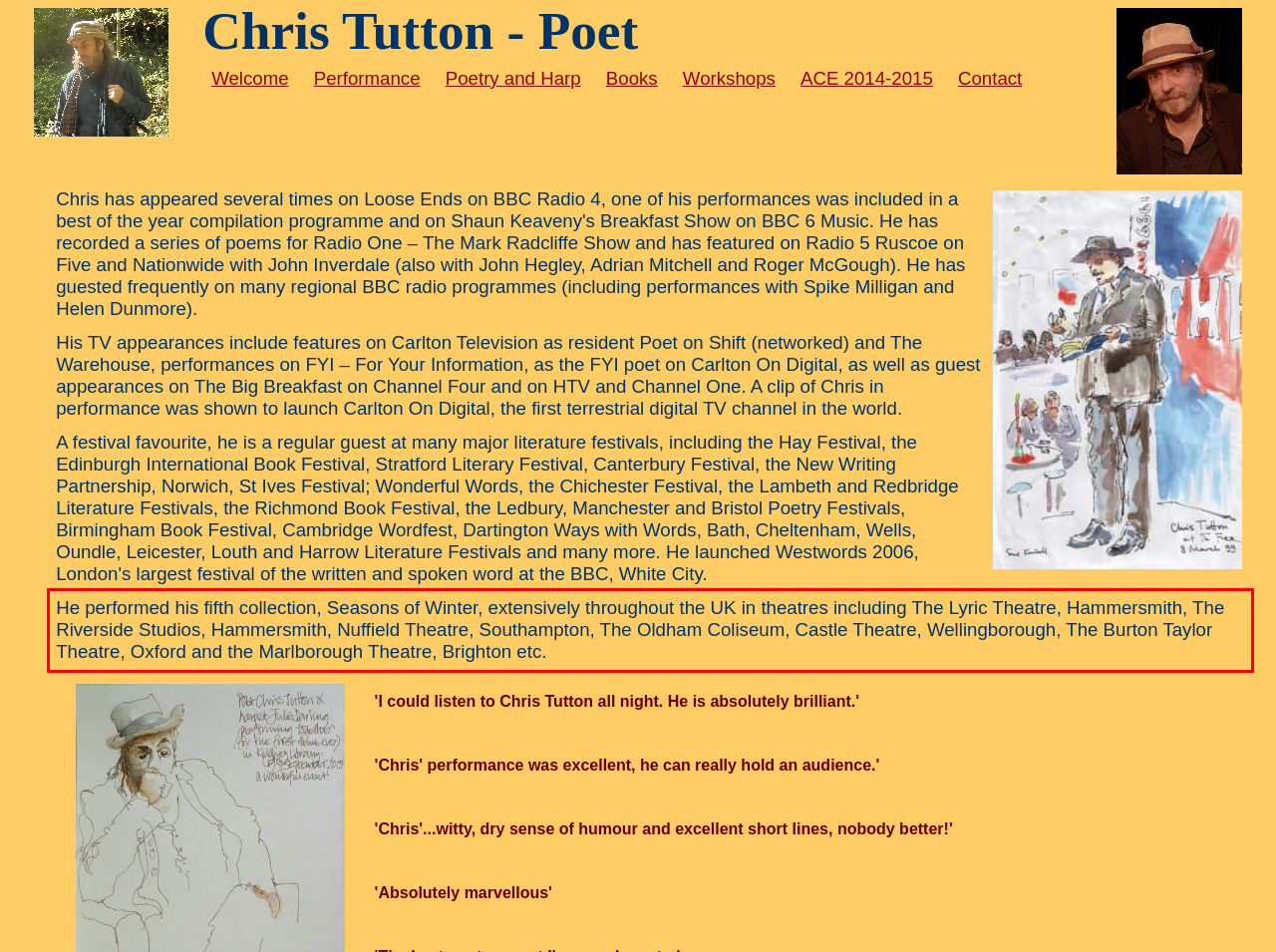Review the screenshot of the webpage and recognize the text inside the red rectangle bounding box. Provide the extracted text content.

He performed his fifth collection, Seasons of Winter, extensively throughout the UK in theatres including The Lyric Theatre, Hammersmith, The Riverside Studios, Hammersmith, Nuffield Theatre, Southampton, The Oldham Coliseum, Castle Theatre, Wellingborough, The Burton Taylor Theatre, Oxford and the Marlborough Theatre, Brighton etc.